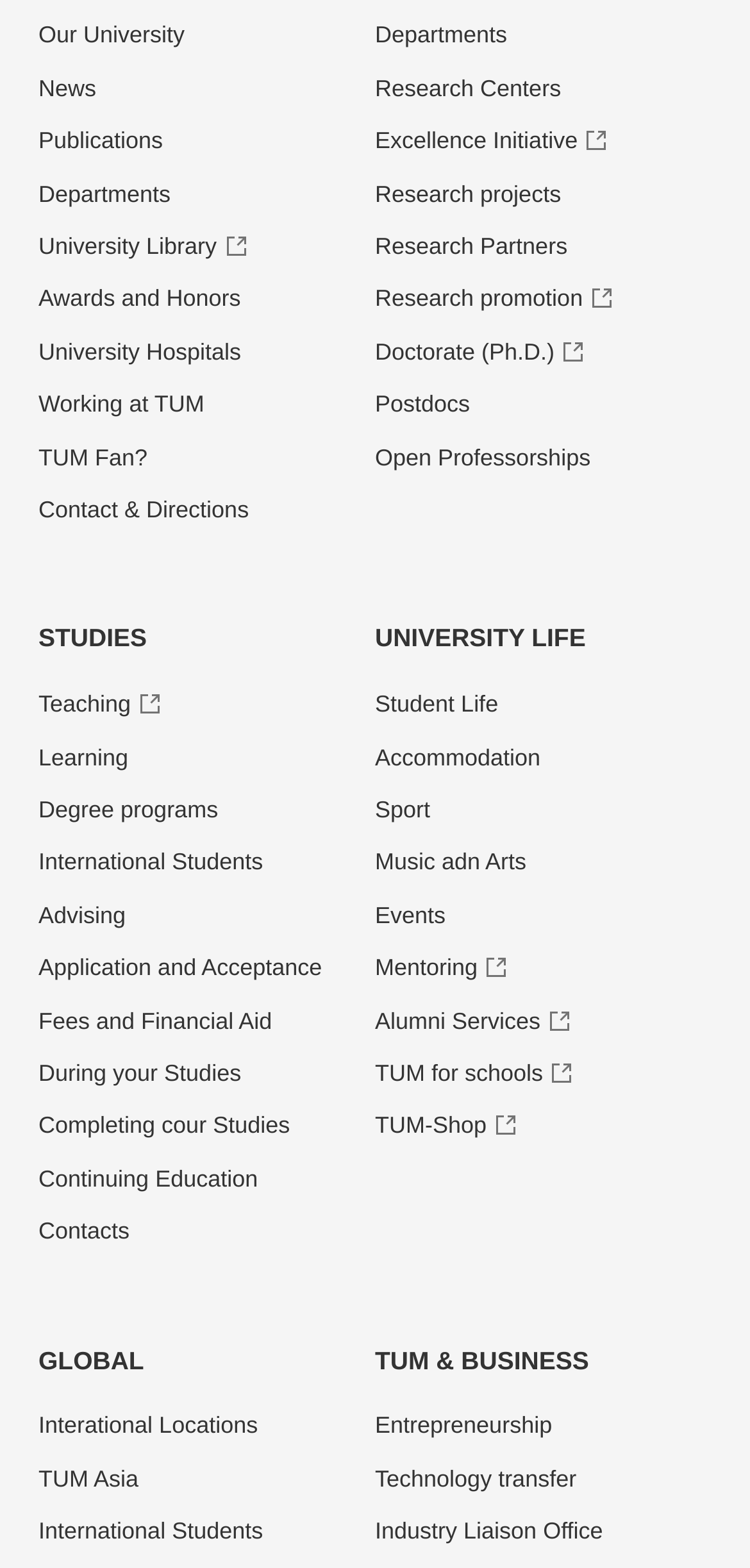Please find the bounding box coordinates for the clickable element needed to perform this instruction: "Get information about International Students".

[0.051, 0.541, 0.351, 0.56]